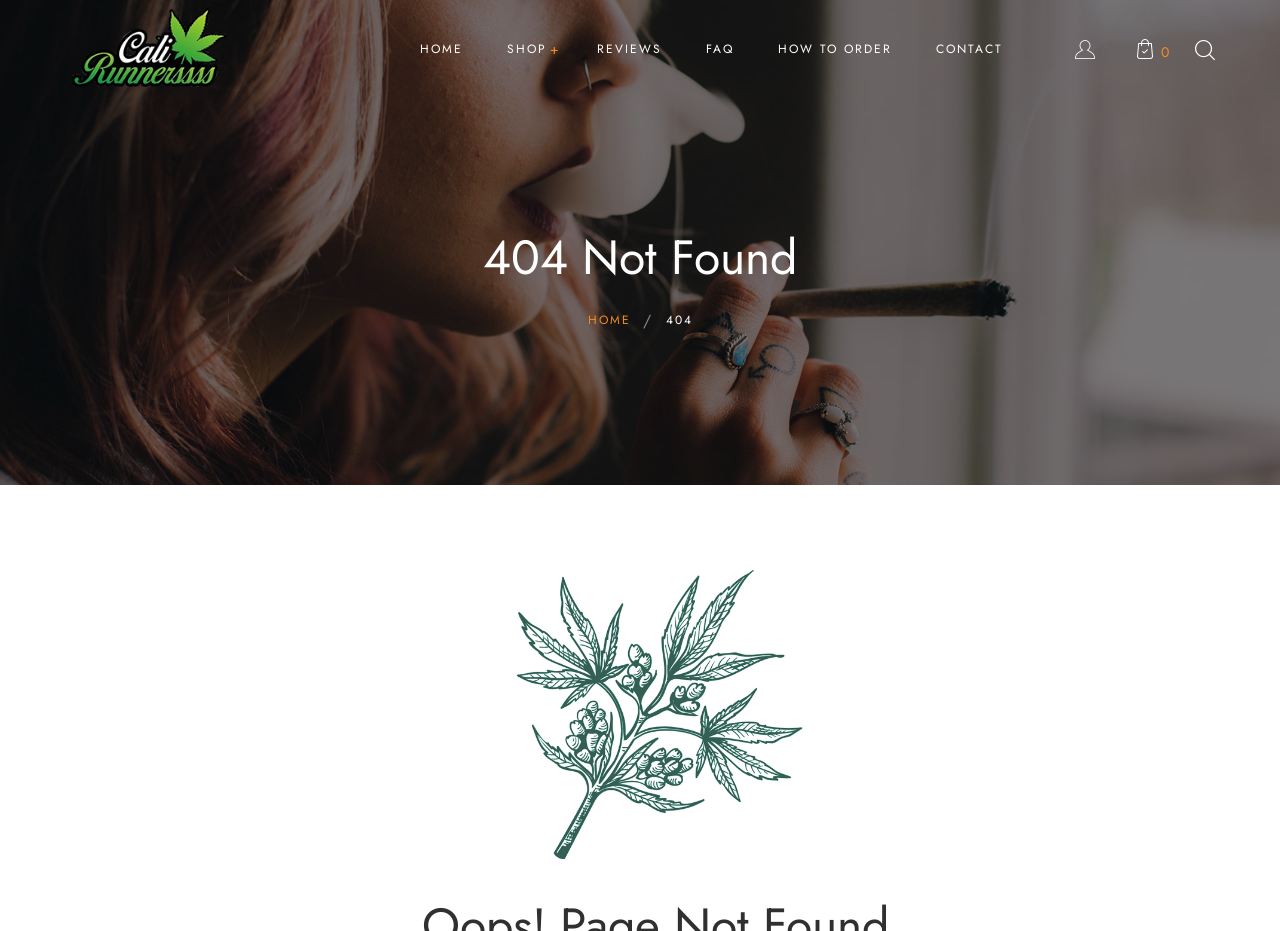Give a one-word or short-phrase answer to the following question: 
What is the status of the current webpage?

404 Not Found